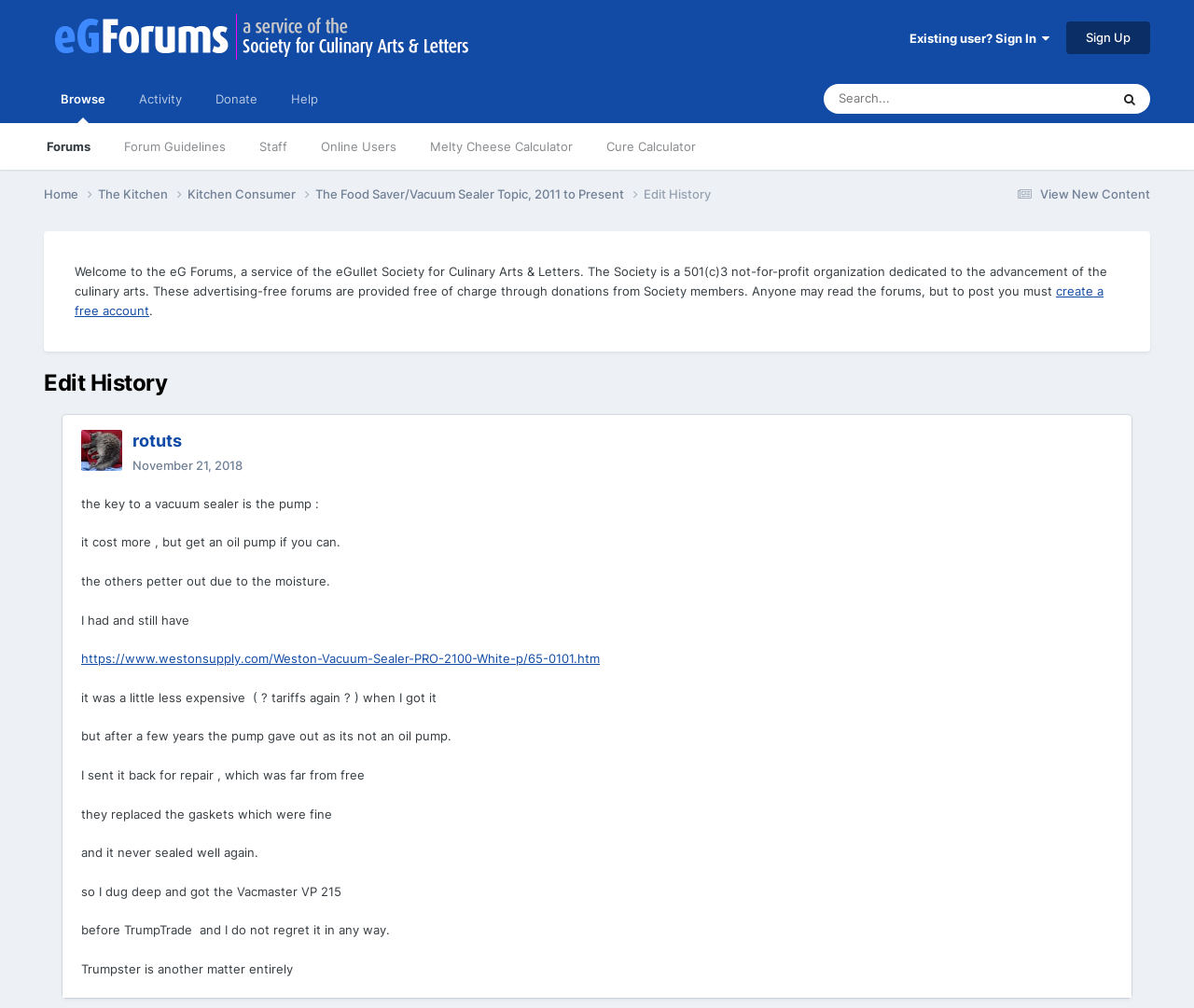Find the bounding box coordinates for the element described here: "parent_node: Everywhere aria-label="Search" name="q" placeholder="Search..."".

[0.69, 0.083, 0.846, 0.113]